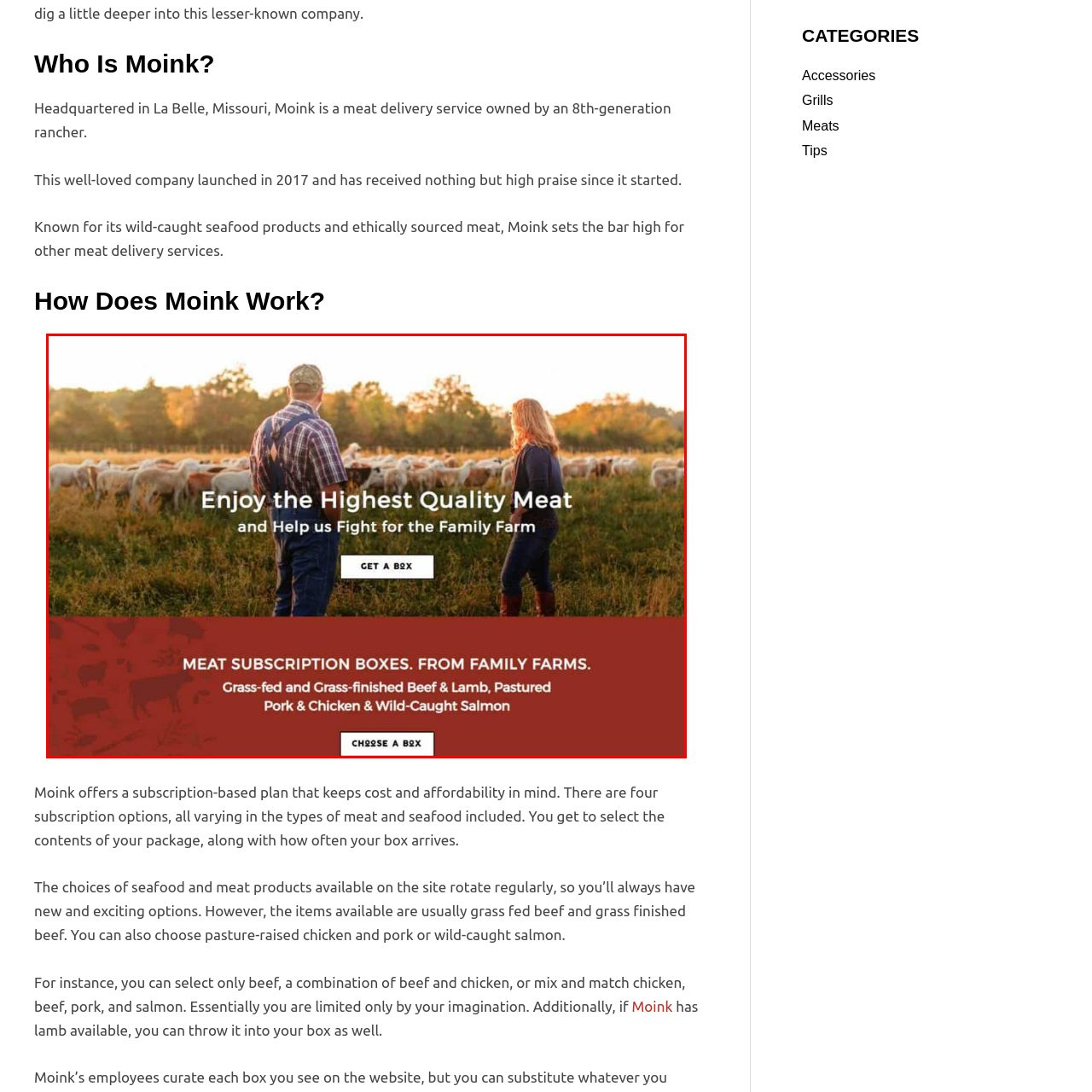What type of meat products does Moink offer?
Focus on the image highlighted within the red borders and answer with a single word or short phrase derived from the image.

grass-fed and grass-finished beef, lamb, pasture-raised pork and chicken, and wild-caught salmon